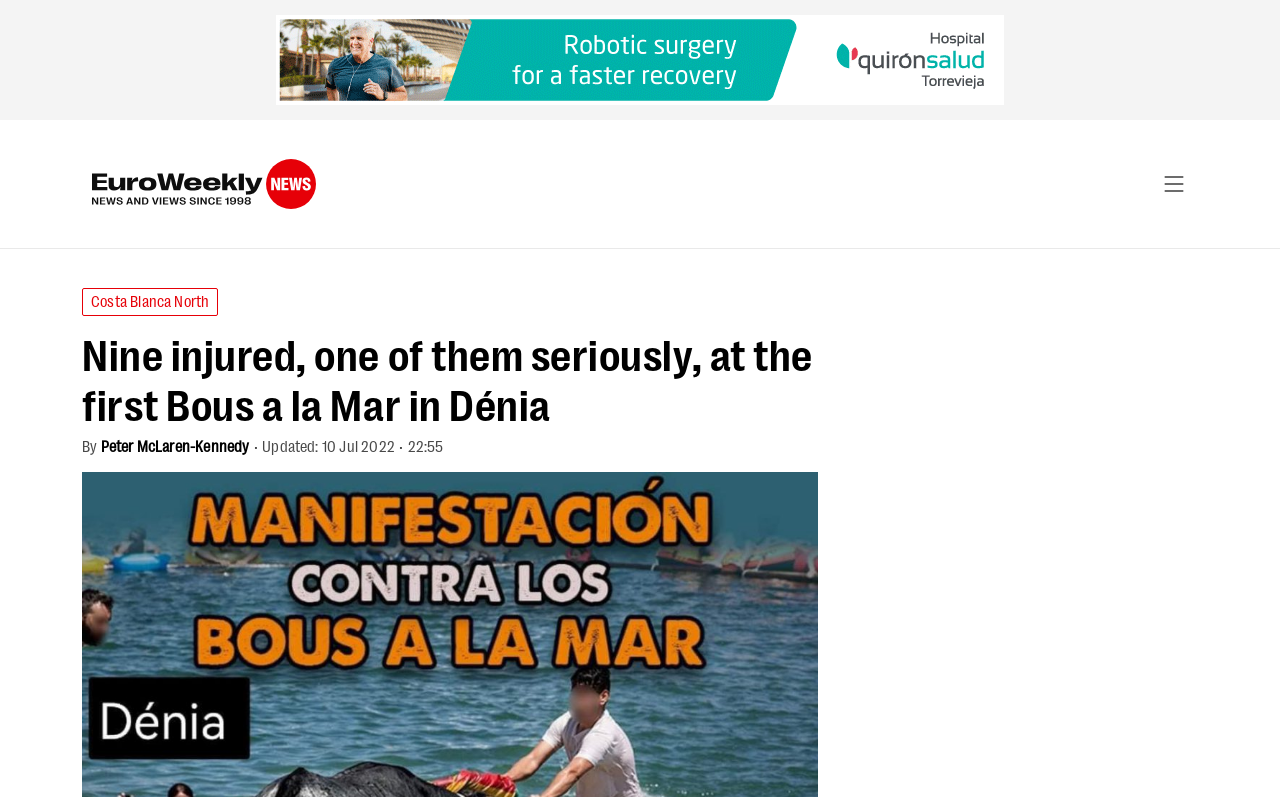Answer the question below using just one word or a short phrase: 
Who wrote the article?

Peter McLaren-Kennedy